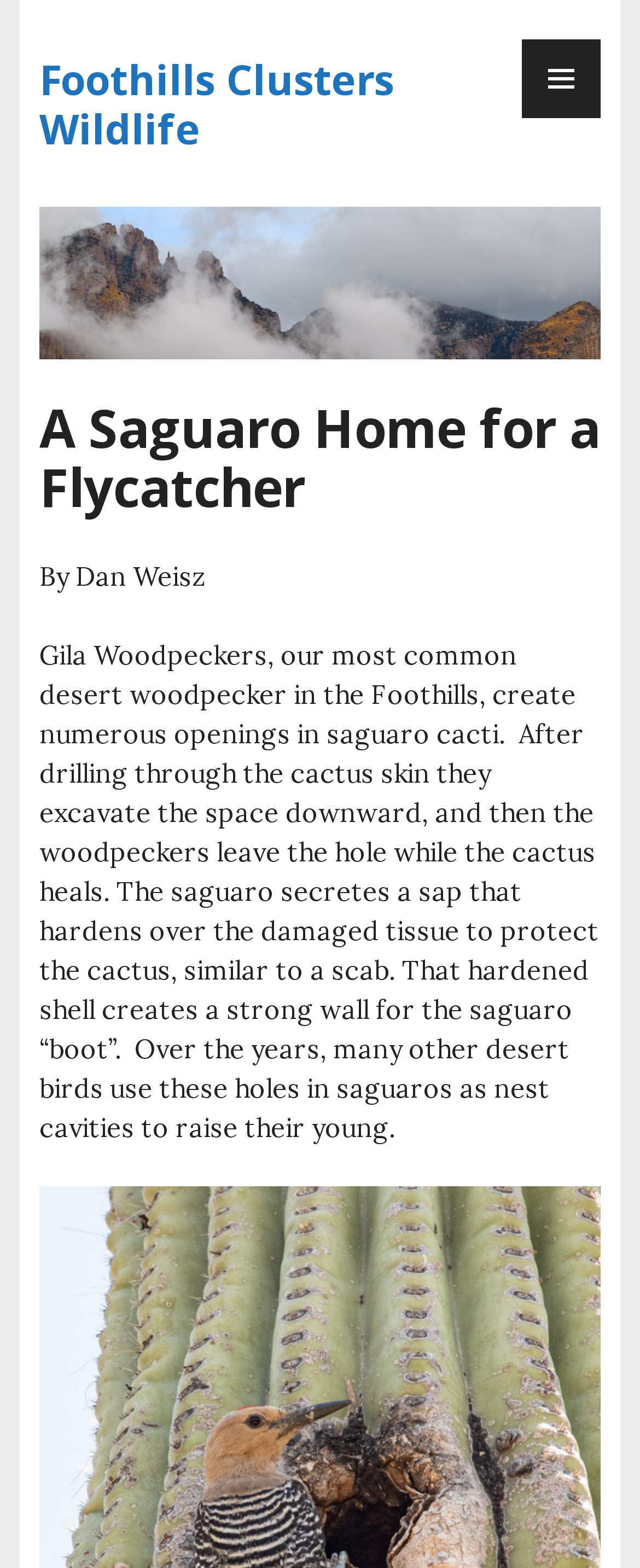What do other desert birds use the holes in saguaros for?
Based on the image, give a concise answer in the form of a single word or short phrase.

Nest cavities